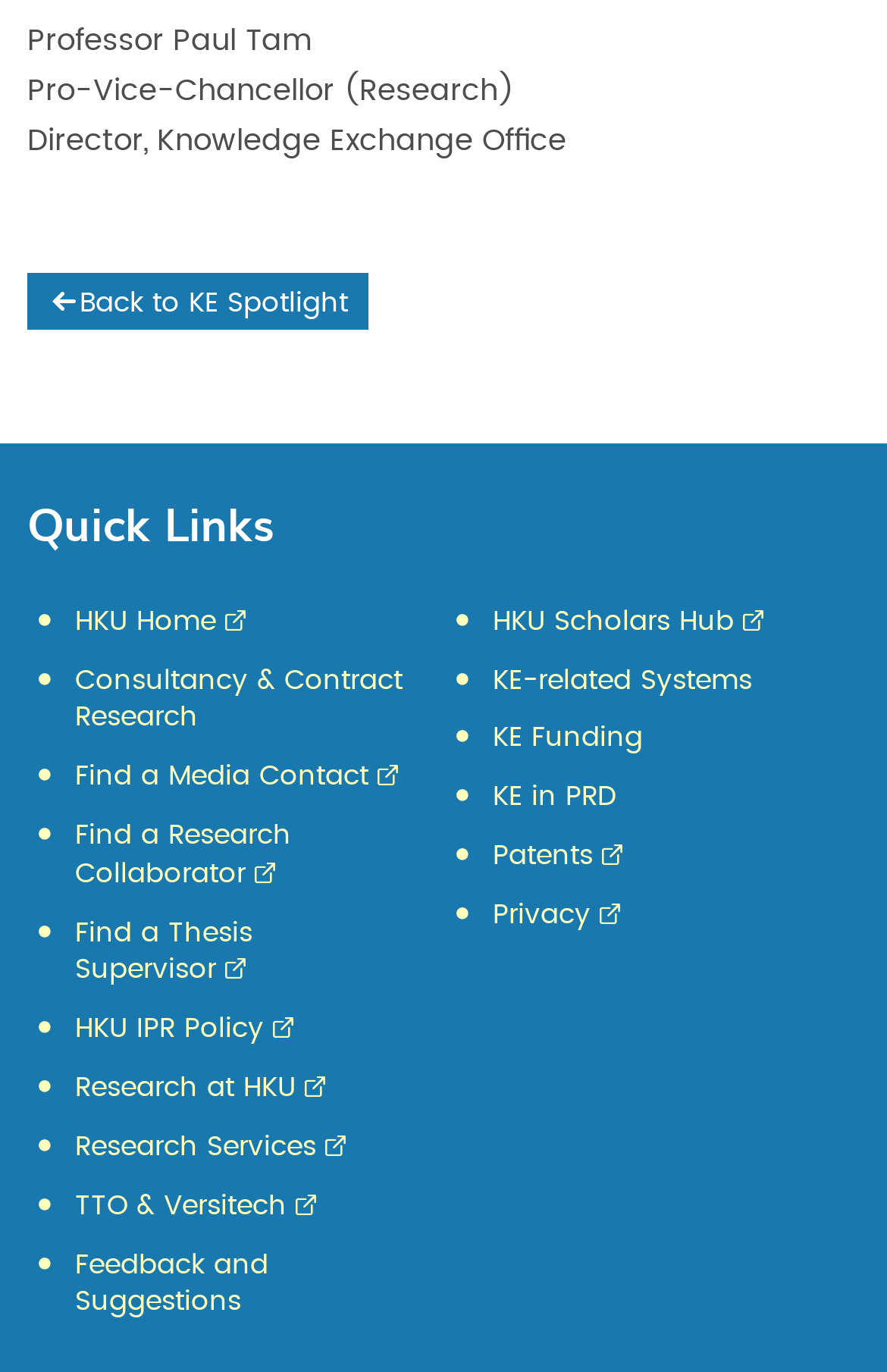Please find the bounding box coordinates of the element that needs to be clicked to perform the following instruction: "Visit HKU Home". The bounding box coordinates should be four float numbers between 0 and 1, represented as [left, top, right, bottom].

[0.085, 0.442, 0.287, 0.462]